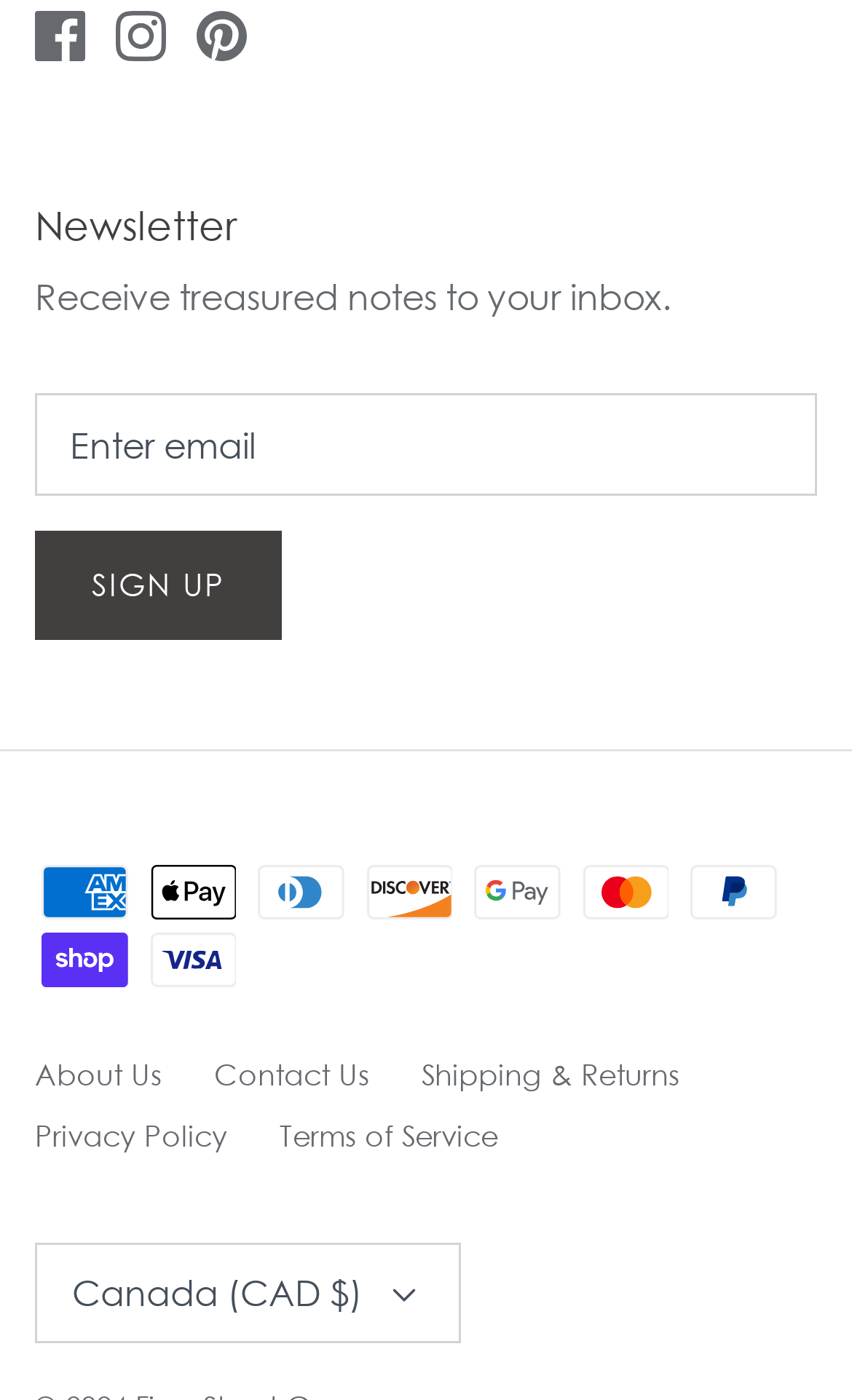Bounding box coordinates are specified in the format (top-left x, top-left y, bottom-right x, bottom-right y). All values are floating point numbers bounded between 0 and 1. Please provide the bounding box coordinate of the region this sentence describes: aria-label="Email" name="contact[email]" placeholder="Enter email"

[0.041, 0.28, 0.959, 0.355]